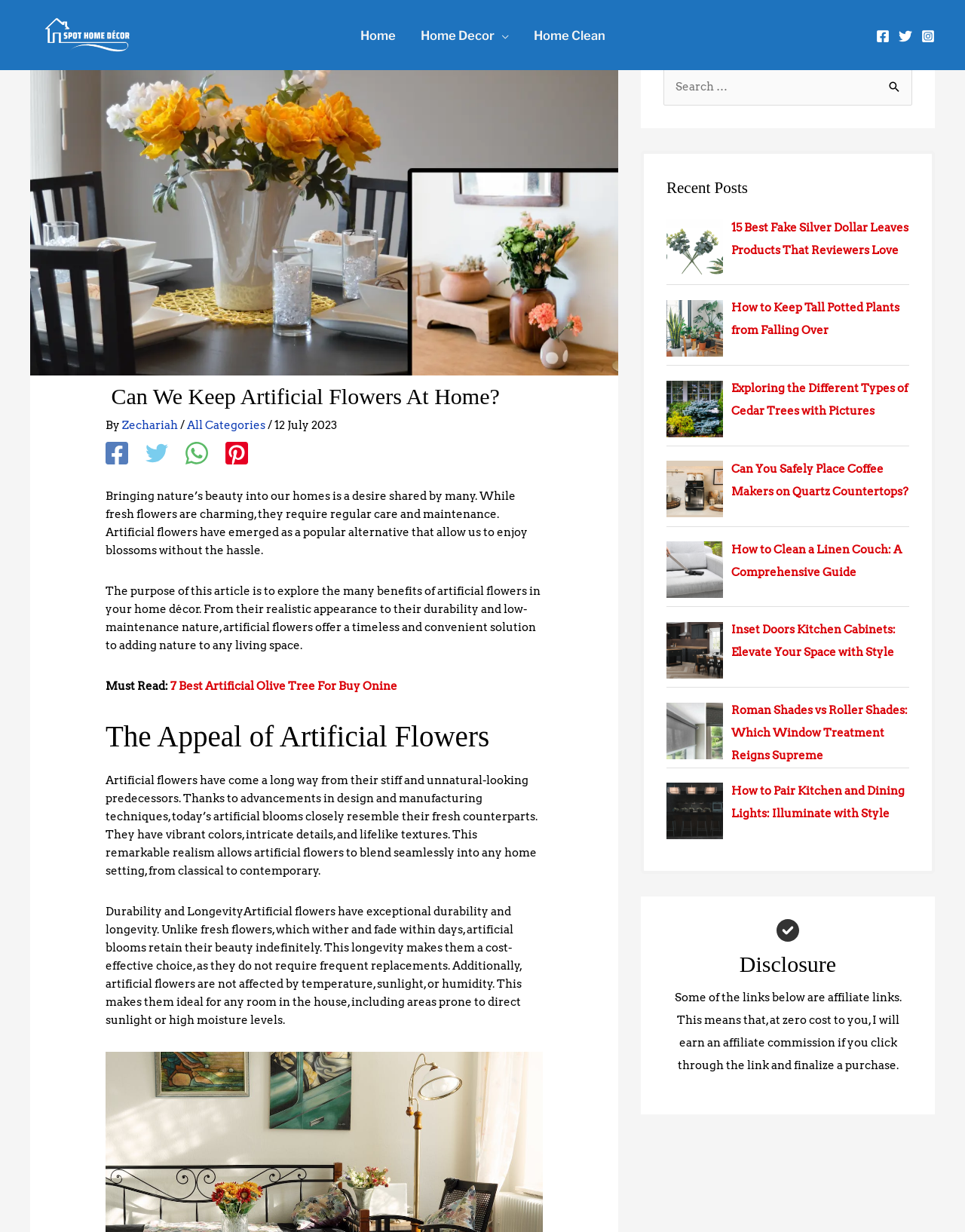Please find the bounding box coordinates of the element that must be clicked to perform the given instruction: "Search for something". The coordinates should be four float numbers from 0 to 1, i.e., [left, top, right, bottom].

[0.688, 0.055, 0.945, 0.086]